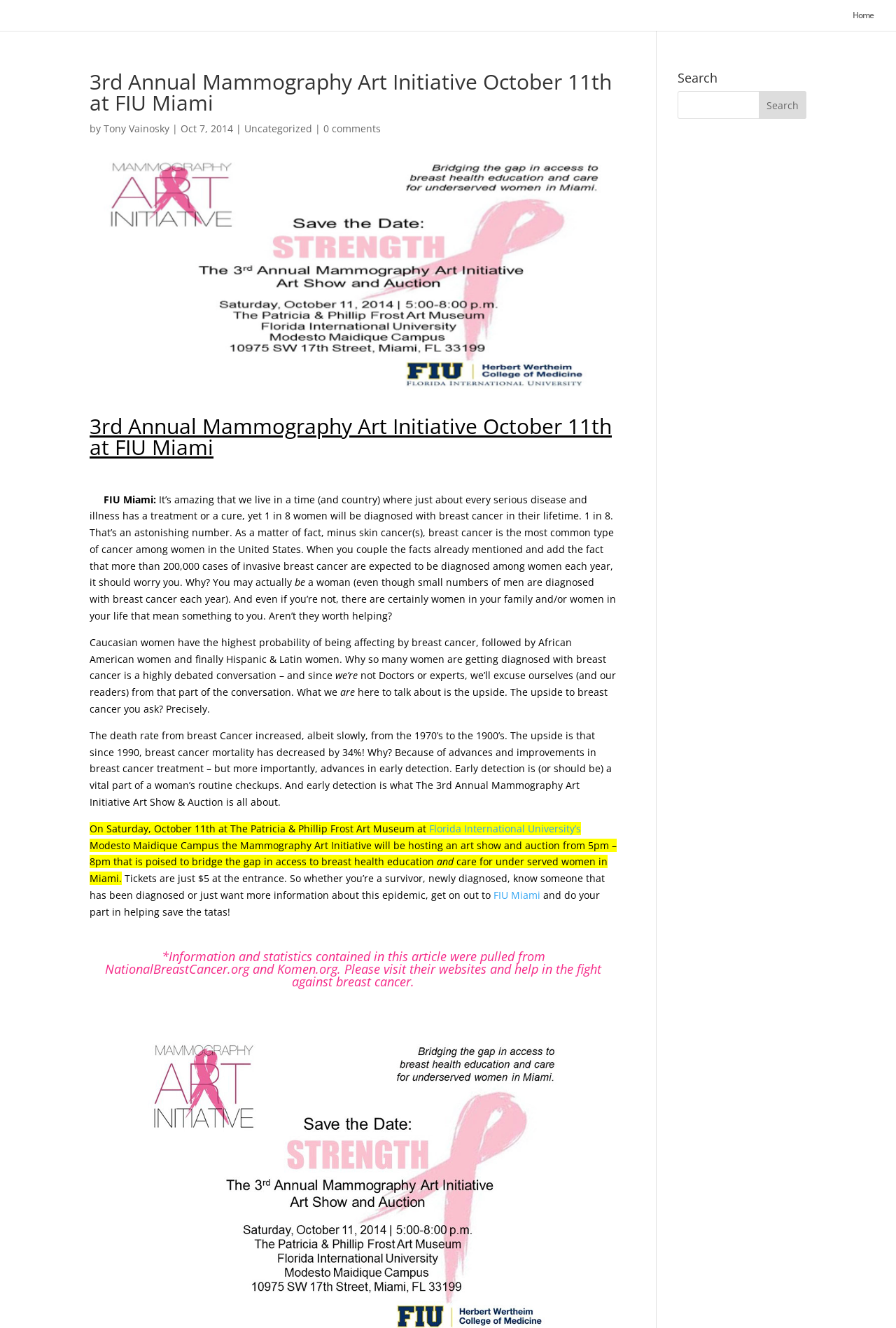Please identify the bounding box coordinates of the element on the webpage that should be clicked to follow this instruction: "Go to FIU Miami's page". The bounding box coordinates should be given as four float numbers between 0 and 1, formatted as [left, top, right, bottom].

[0.551, 0.669, 0.603, 0.679]